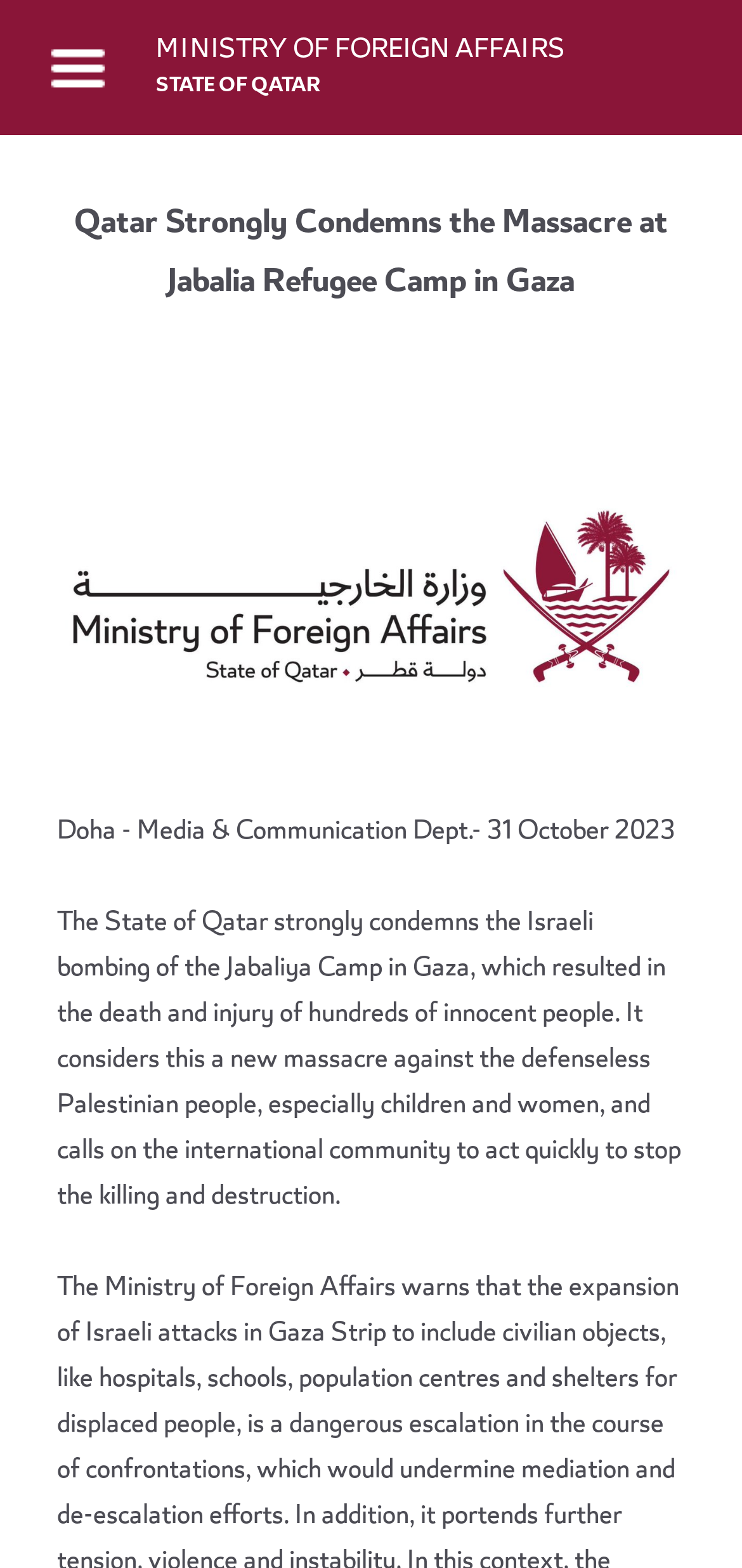Use the information in the screenshot to answer the question comprehensively: What is the type of image displayed on the webpage?

I found the type of image displayed on the webpage by looking at the image element with the description 'statement image' which is located below the heading.